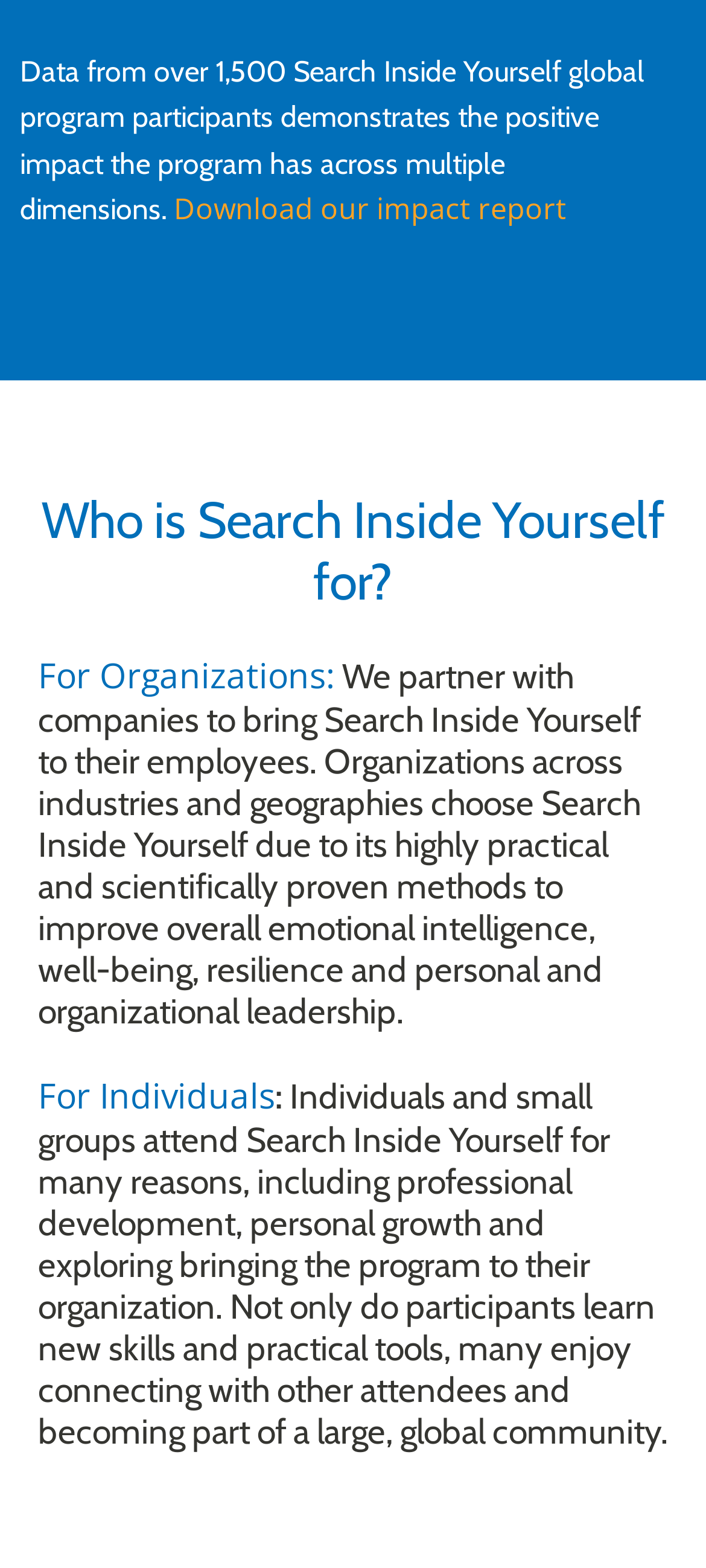Please provide the bounding box coordinate of the region that matches the element description: Download our impact report. Coordinates should be in the format (top-left x, top-left y, bottom-right x, bottom-right y) and all values should be between 0 and 1.

[0.246, 0.121, 0.803, 0.146]